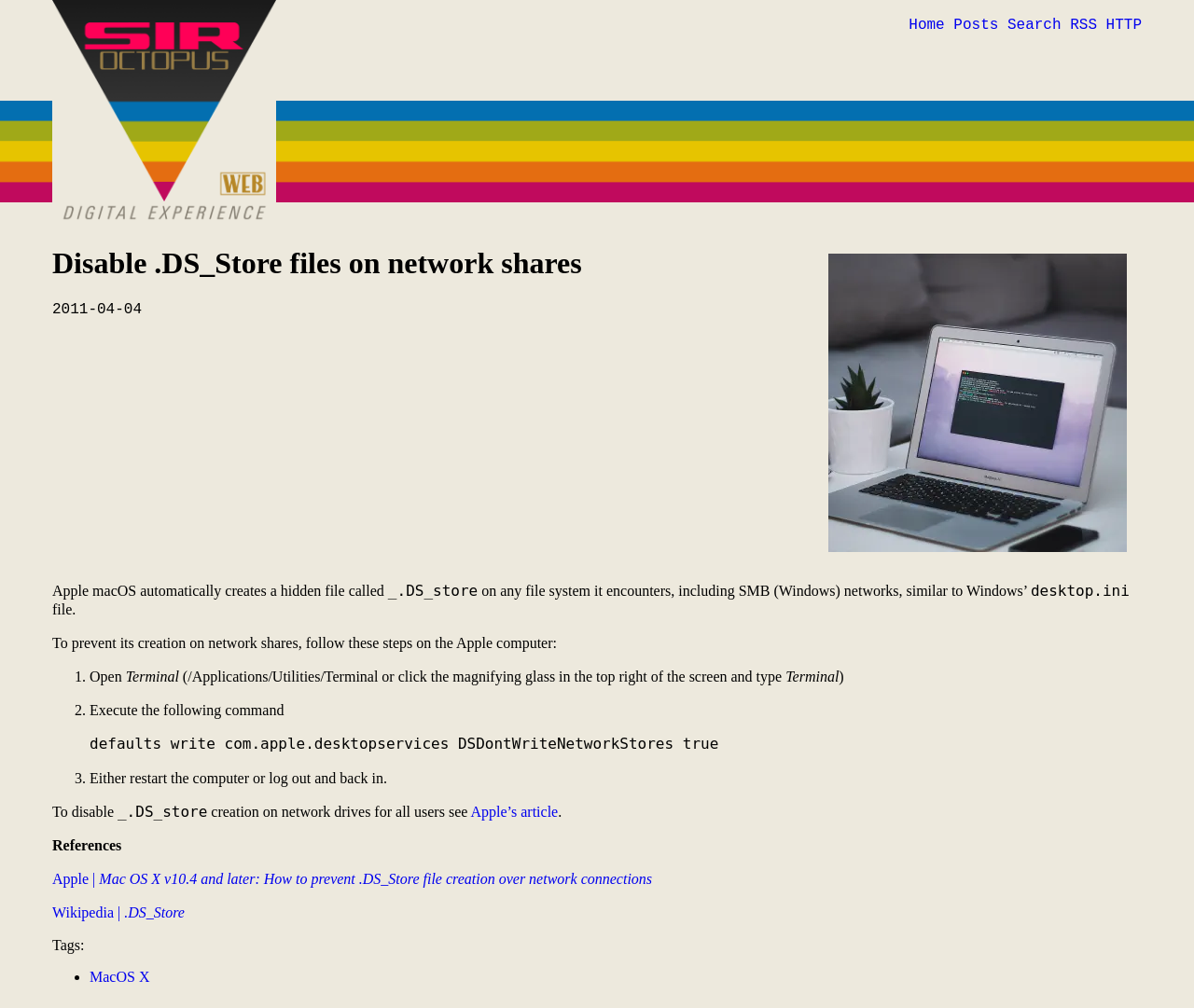Write an elaborate caption that captures the essence of the webpage.

This webpage is about disabling the creation of `.DS_Store` files on network shares in Apple macOS. At the top, there is a header section with a logo image of "Sir Octopus" on the left, followed by a series of links to "Home", "Posts", "Search", "RSS", and "HTTP". 

Below the header, there is a large image that takes up most of the width of the page. 

The main content of the page starts with a heading that reads "Disable .DS_Store files on network shares". This is followed by a timestamp indicating that the article was posted on "2011-04-04". 

The article explains that Apple macOS automatically creates a hidden file called `.DS_Store` on any file system it encounters, including SMB (Windows) networks, similar to Windows' `desktop.ini` file. 

To prevent the creation of these files on network shares, the article provides a three-step process. The steps are numbered and include opening the Terminal application, executing a specific command, and either restarting the computer or logging out and back in. 

Additionally, the article provides a link to Apple's article on how to disable `.DS_Store` creation on network drives for all users. 

The page also includes a "References" section with links to Apple's support page and Wikipedia's page on `.DS_Store` files. 

Finally, there is a "Tags" section with a single tag "MacOS X".